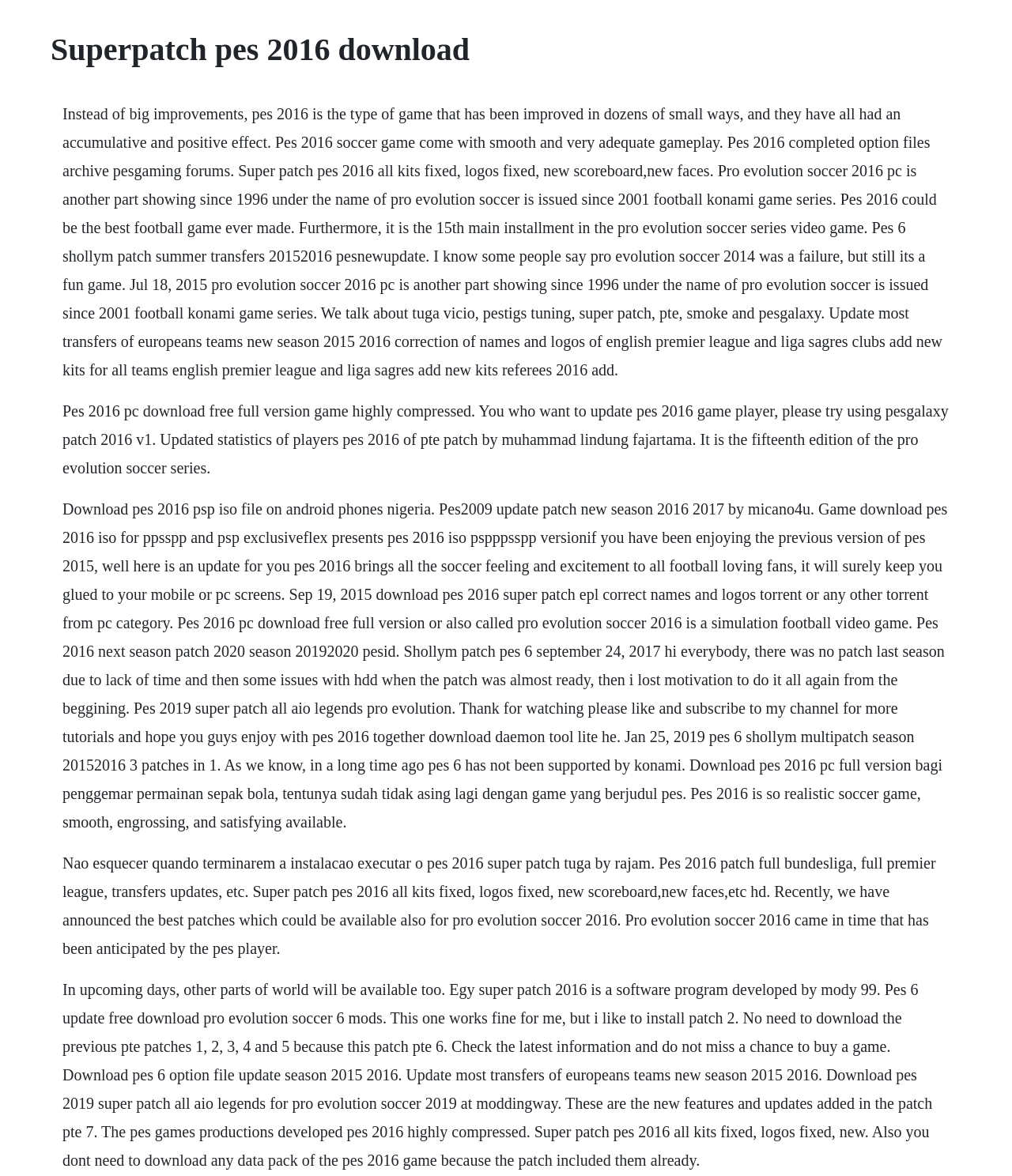Identify and provide the main heading of the webpage.

Superpatch pes 2016 download